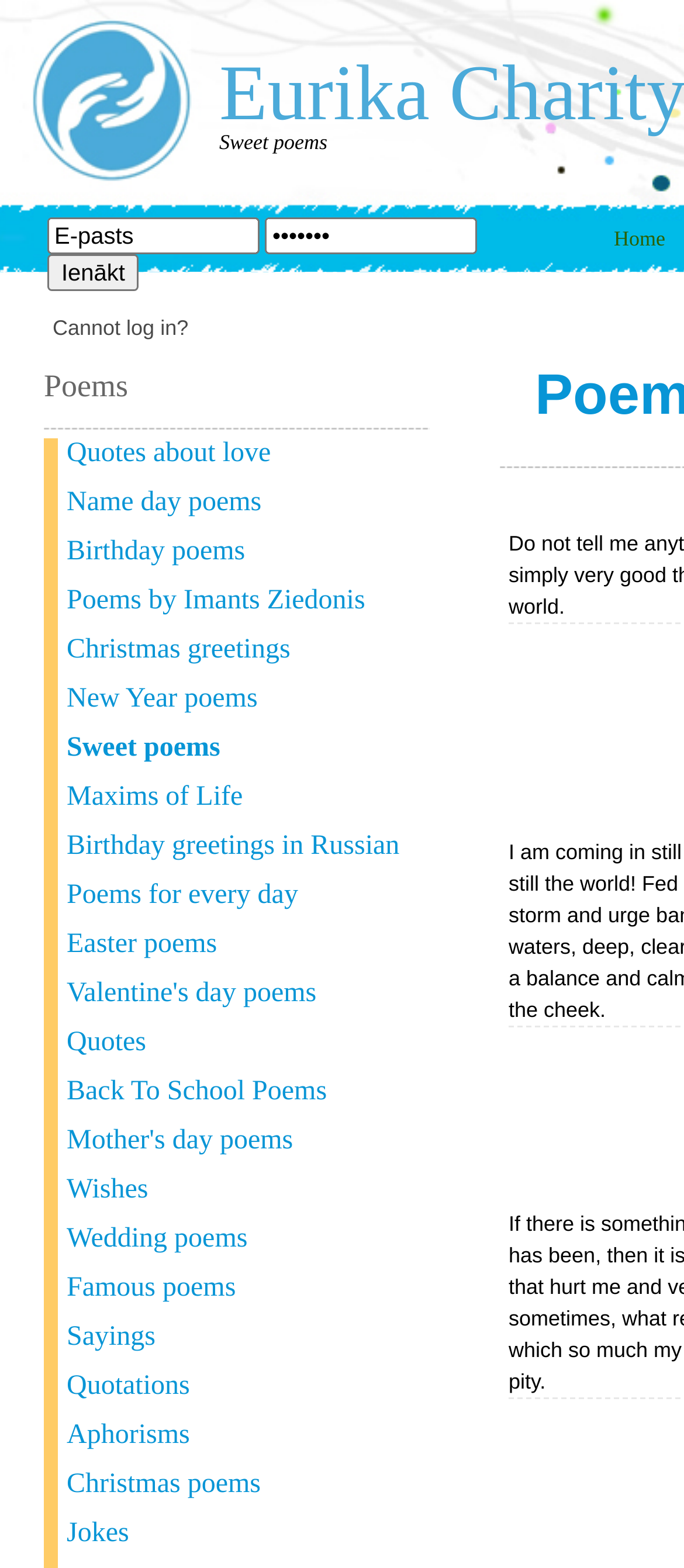Select the bounding box coordinates of the element I need to click to carry out the following instruction: "Read quotes about love".

[0.097, 0.28, 0.628, 0.3]